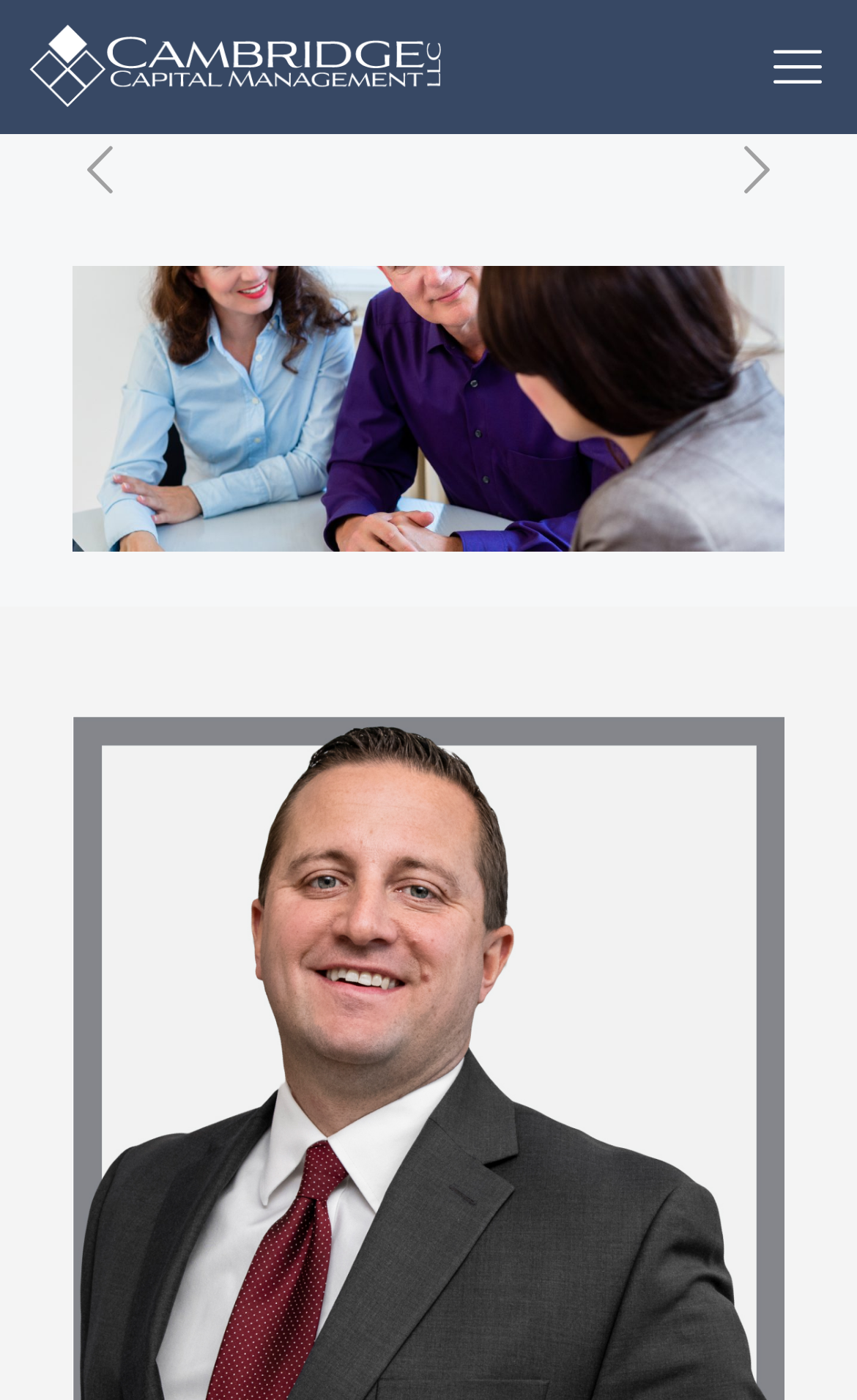Provide an in-depth caption for the elements present on the webpage.

The webpage is for Cambridge Capital Management, a fee-only investment firm focused on complete customization with transparent integrity. At the top left corner, there is a logo image with the text "NewWhiteHorizLogo2-01". 

On the top right corner, there is a "mobile menu" link. Below the logo, there is a header section that spans the entire width of the page. Within this header section, there are two links: "previous post" on the left and "next post" on the right.